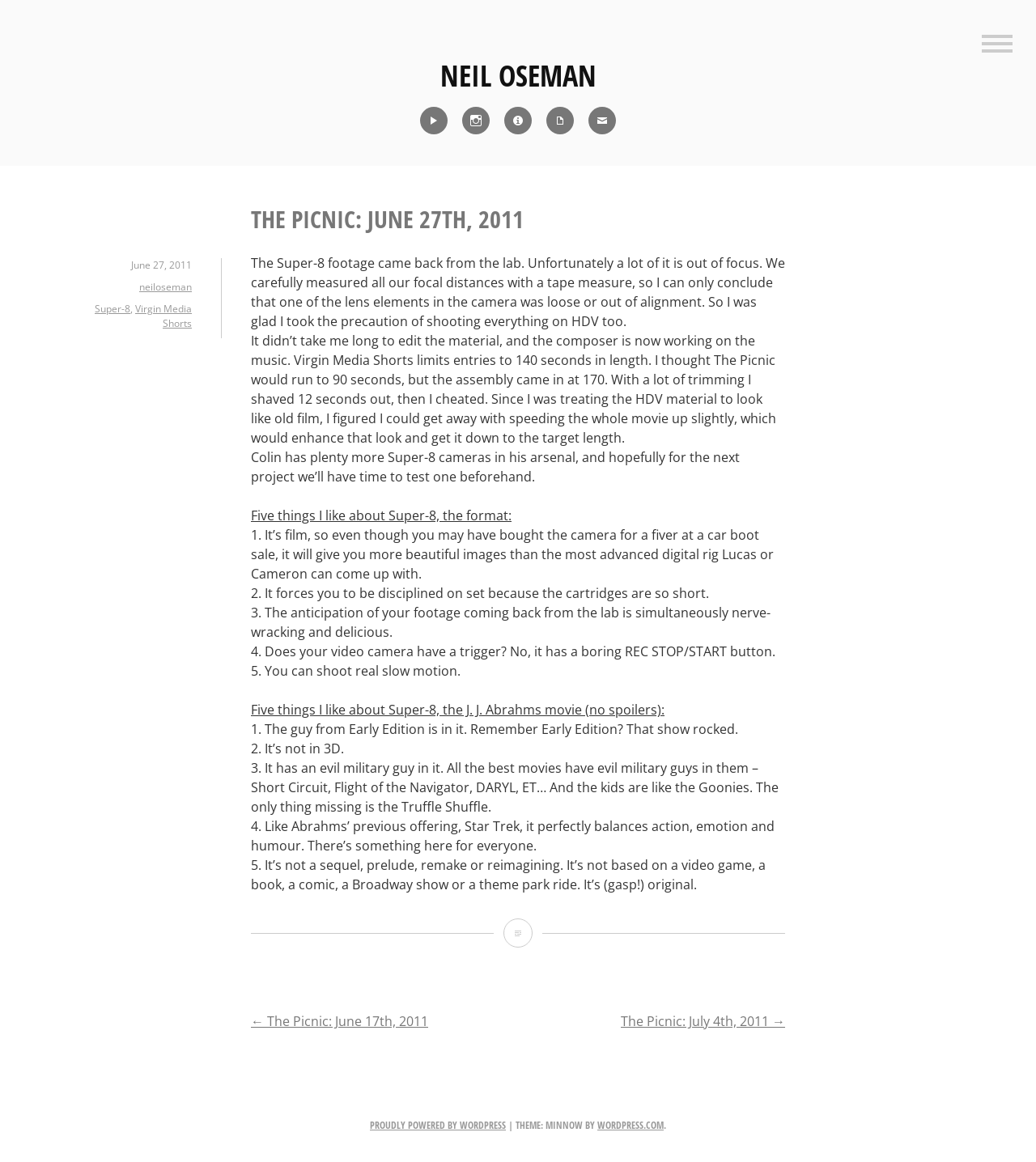Detail the features and information presented on the webpage.

This webpage is a blog post titled "The Picnic: June 27th, 2011" by Neil Oseman. At the top of the page, there is a heading with the author's name, "NEIL OSEMAN", and a link to the author's profile. Below this, there are several social media links, including Reel, Instagram, IMDb, CV, and Contact.

The main content of the page is an article about the author's experience with Super-8 footage. The article is divided into several paragraphs, with headings and links scattered throughout. The text describes the author's experience with shooting Super-8 footage, including the challenges of working with out-of-focus footage and the process of editing the material.

There are several links within the article, including a link to the date "June 27, 2011", and links to other related topics, such as Virgin Media Shorts. The article also includes a list of "Five things I like about Super-8, the format", which highlights the benefits of working with Super-8 film.

Below the article, there is a section titled "POST NAVIGATION", which includes links to previous and next posts, "The Picnic: June 17th, 2011" and "The Picnic: July 4th, 2011", respectively. At the very bottom of the page, there is a footer section with a link to WordPress and a theme credit.

Throughout the page, there are no images, but there are several icons and symbols, including a sidebar button and social media icons. The overall layout of the page is clean and easy to navigate, with clear headings and concise text.